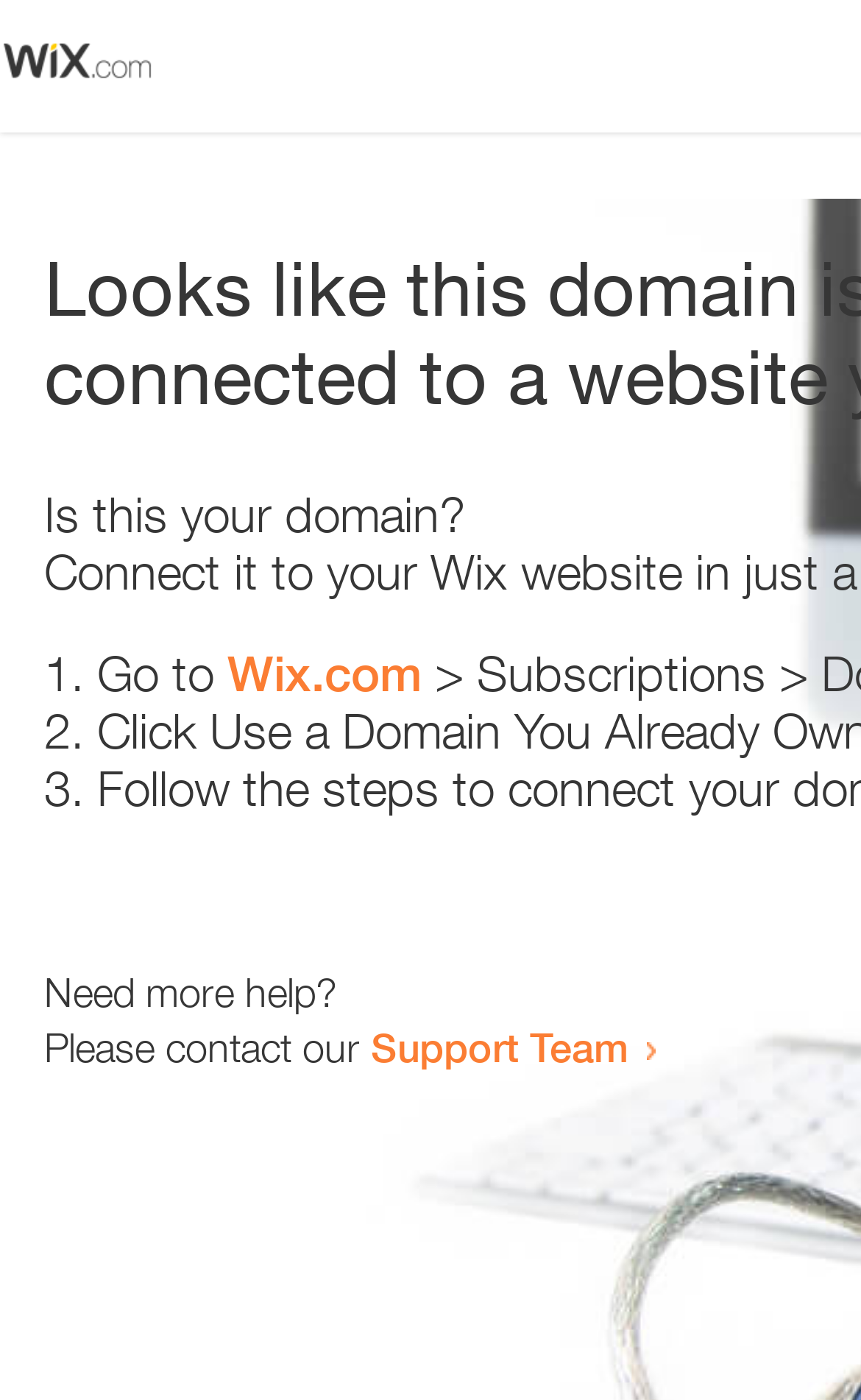With reference to the screenshot, provide a detailed response to the question below:
Who can be contacted for more help?

The webpage contains a link 'Support Team' which suggests that the Support Team can be contacted for more help. This can be inferred from the context of the sentence 'Please contact our Support Team'.